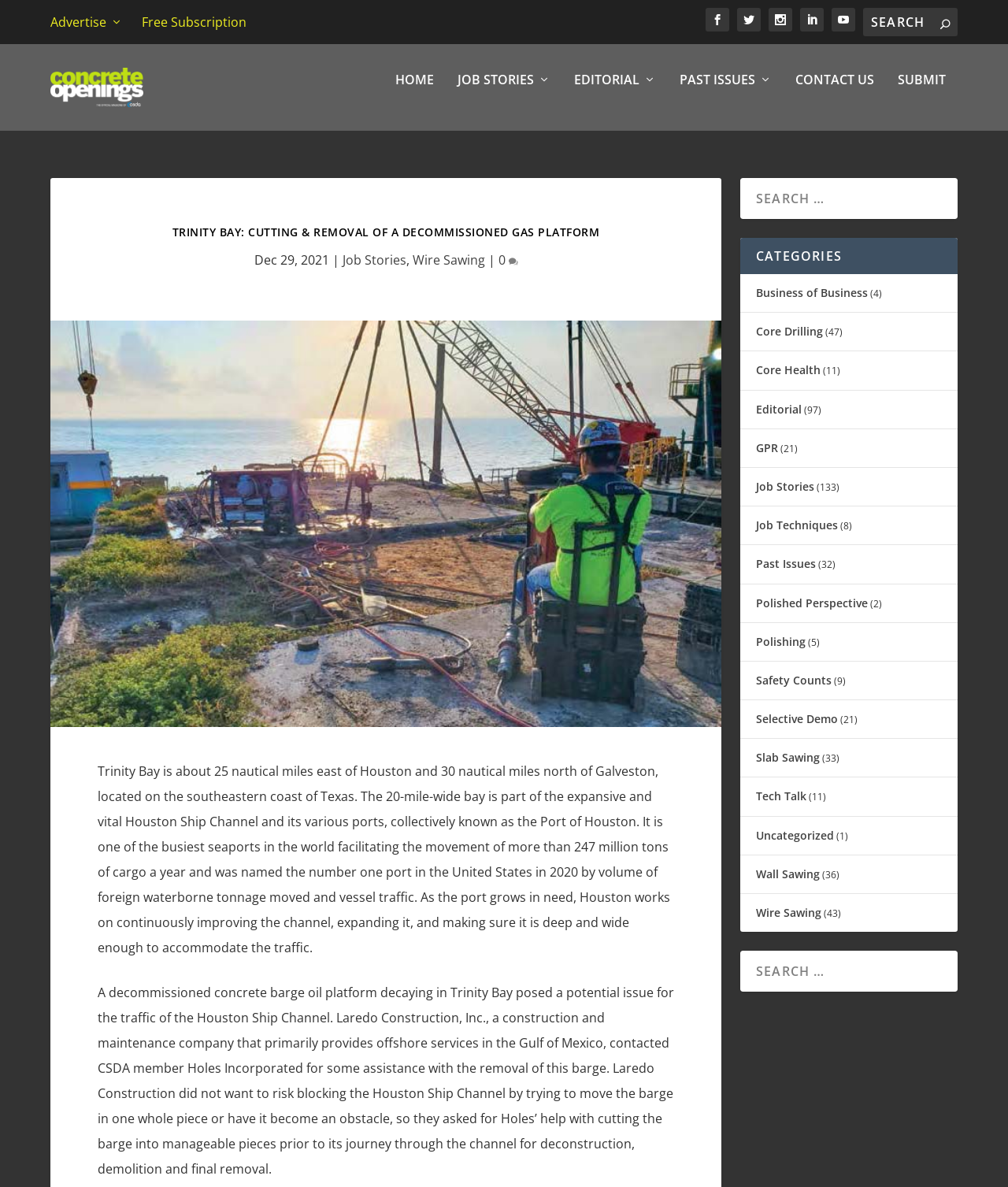Indicate the bounding box coordinates of the clickable region to achieve the following instruction: "Search for something."

[0.856, 0.007, 0.95, 0.031]